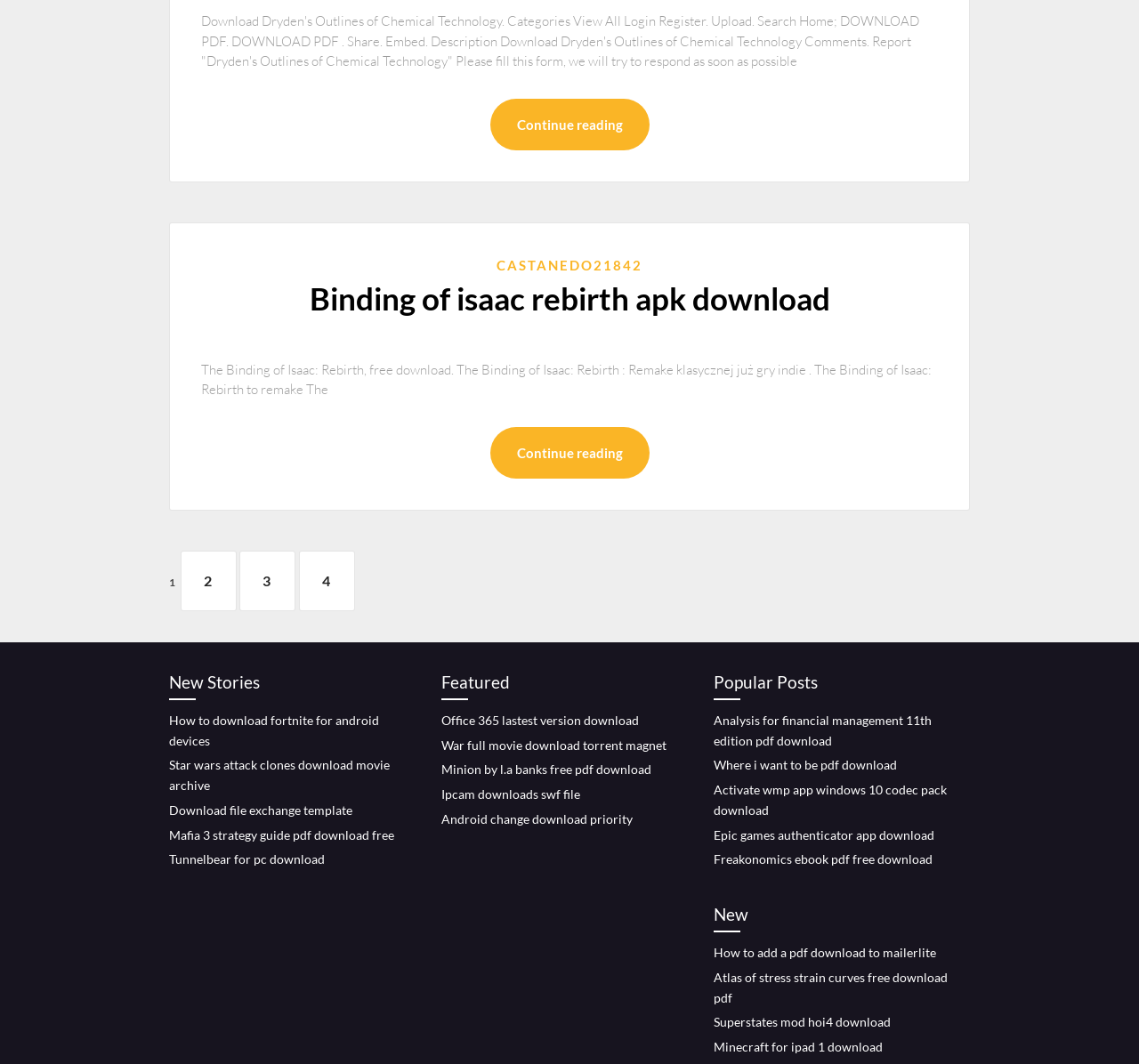Give a one-word or short phrase answer to this question: 
What is the purpose of the 'Continue reading' links?

To access full content